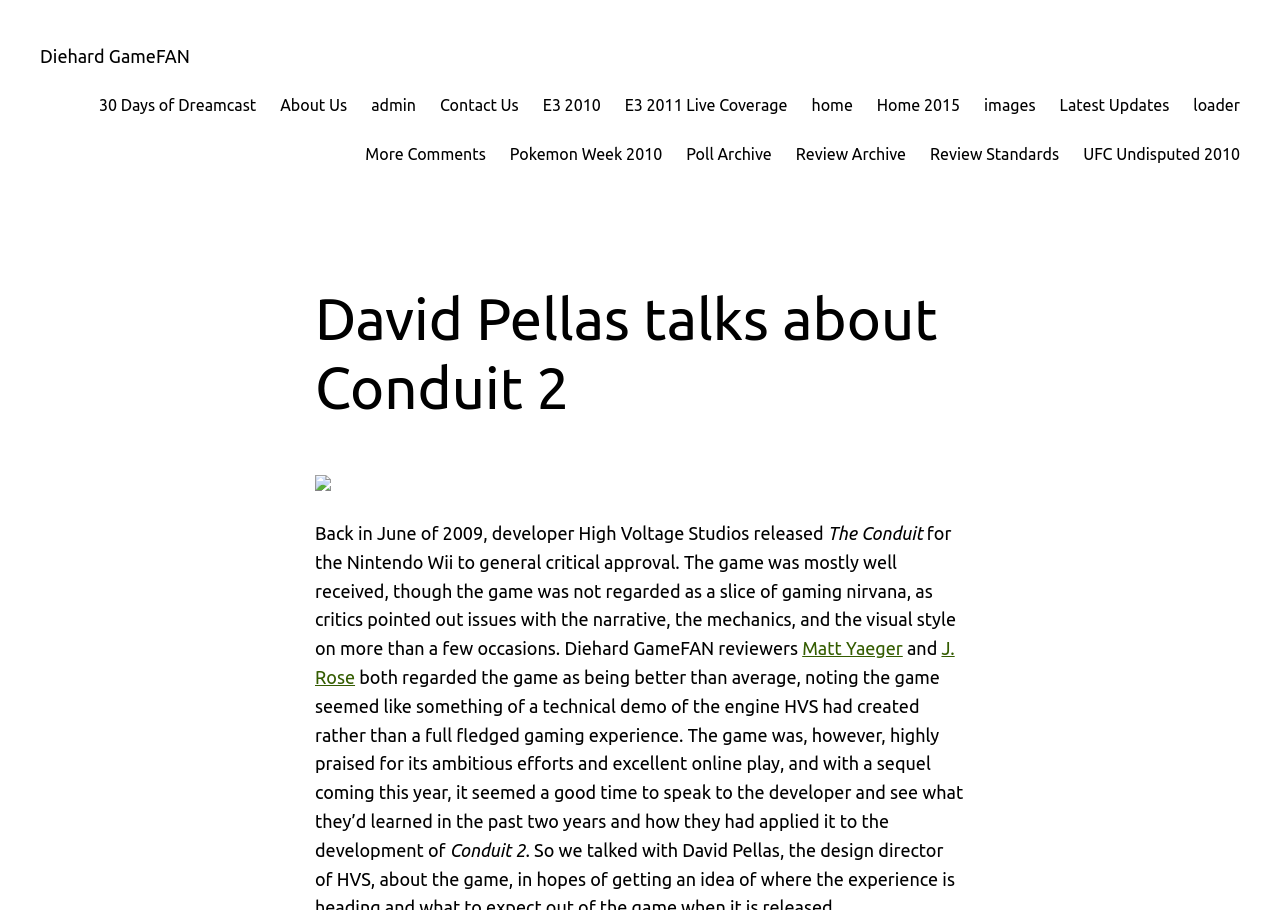Please identify the coordinates of the bounding box for the clickable region that will accomplish this instruction: "Visit the page about E3 2010".

[0.424, 0.102, 0.469, 0.13]